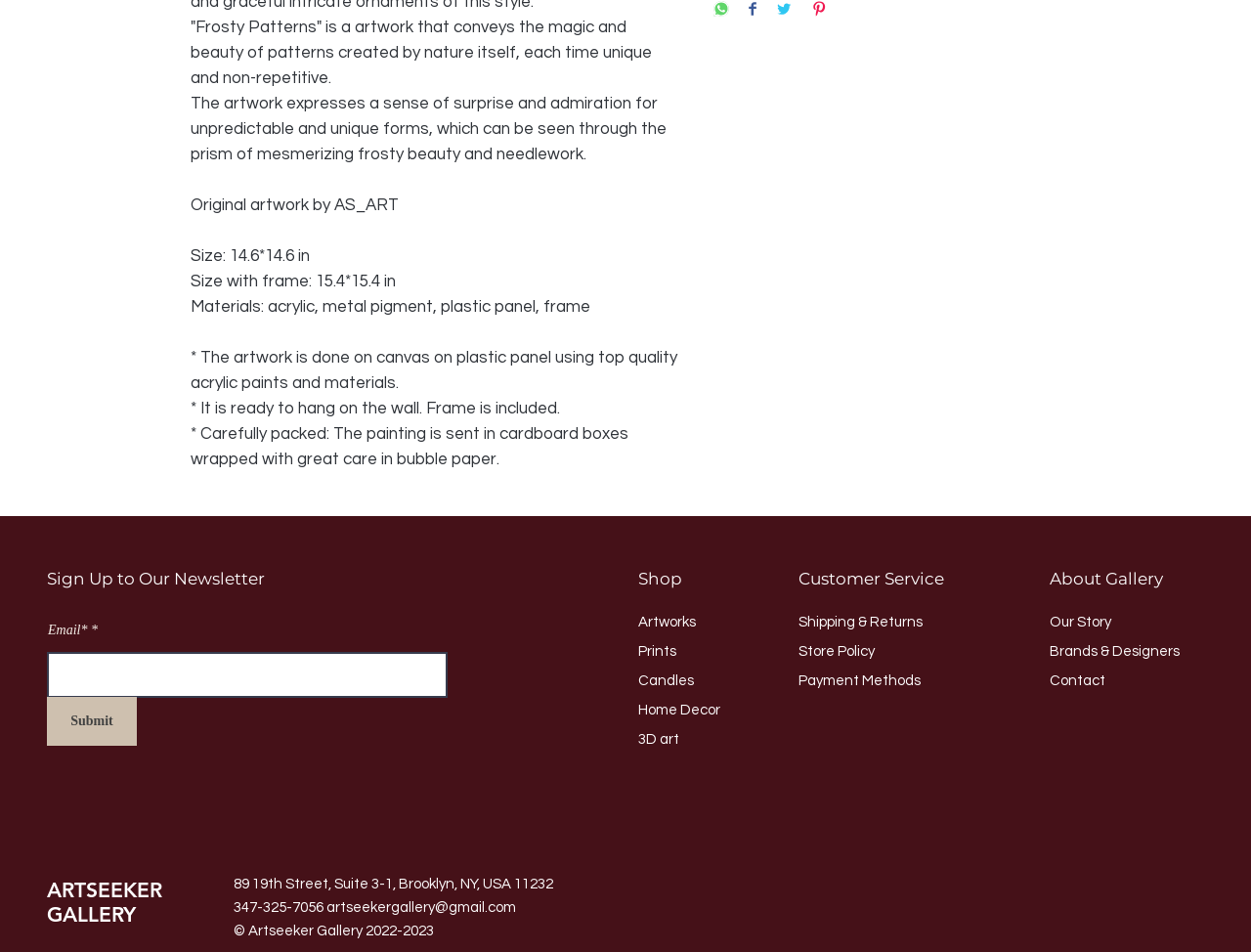Given the description "Brands & Designers", determine the bounding box of the corresponding UI element.

[0.839, 0.676, 0.943, 0.692]